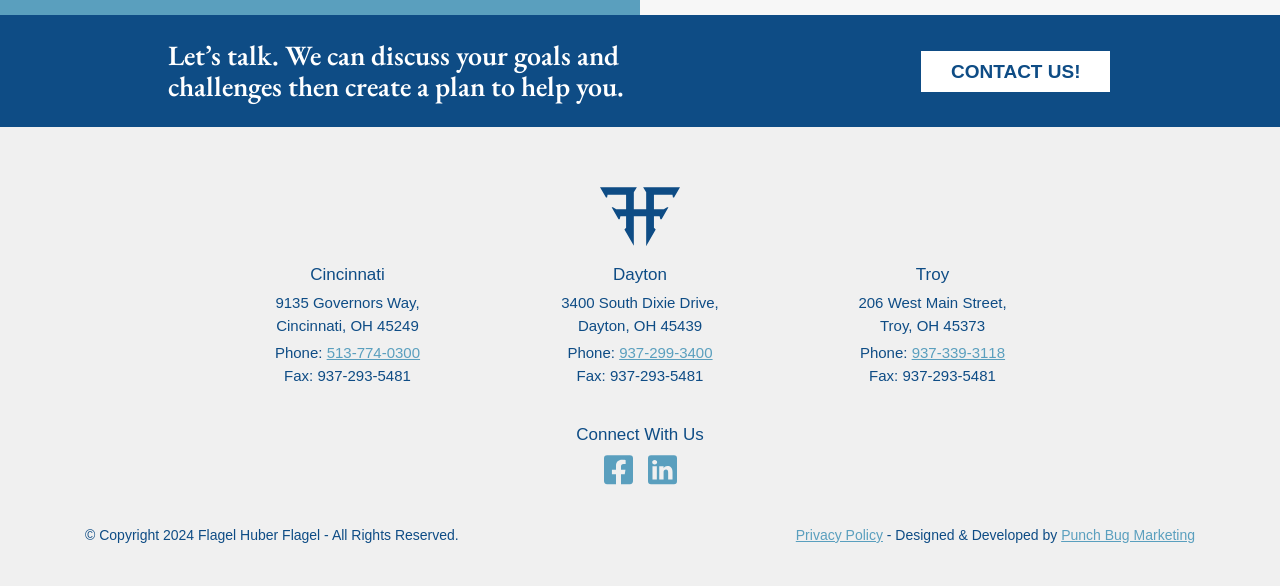Look at the image and write a detailed answer to the question: 
What is the phone number of the Cincinnati office?

The phone number of the Cincinnati office is obtained from the 'Phone:' section under the Cincinnati address.